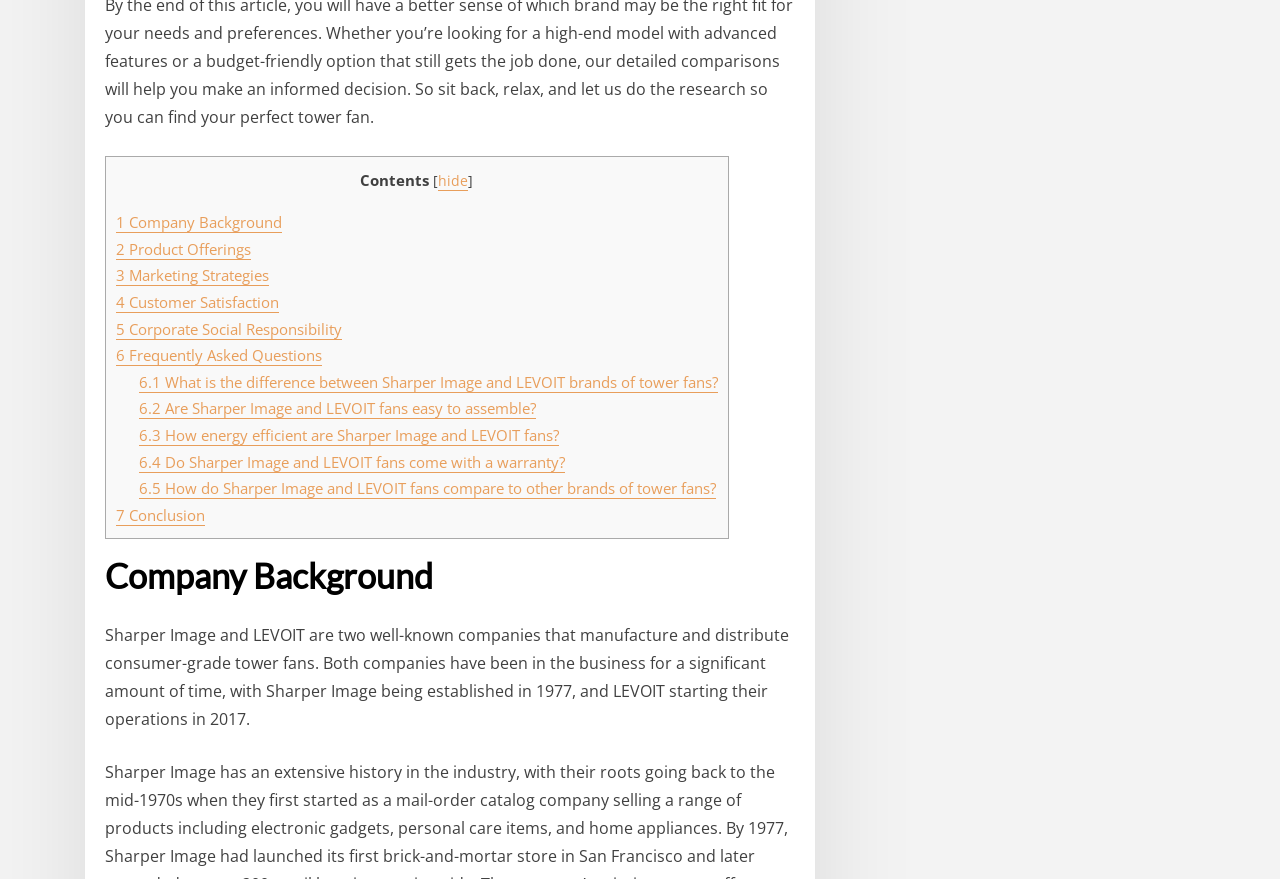Find the bounding box coordinates for the HTML element described as: "2 Product Offerings". The coordinates should consist of four float values between 0 and 1, i.e., [left, top, right, bottom].

[0.091, 0.272, 0.196, 0.294]